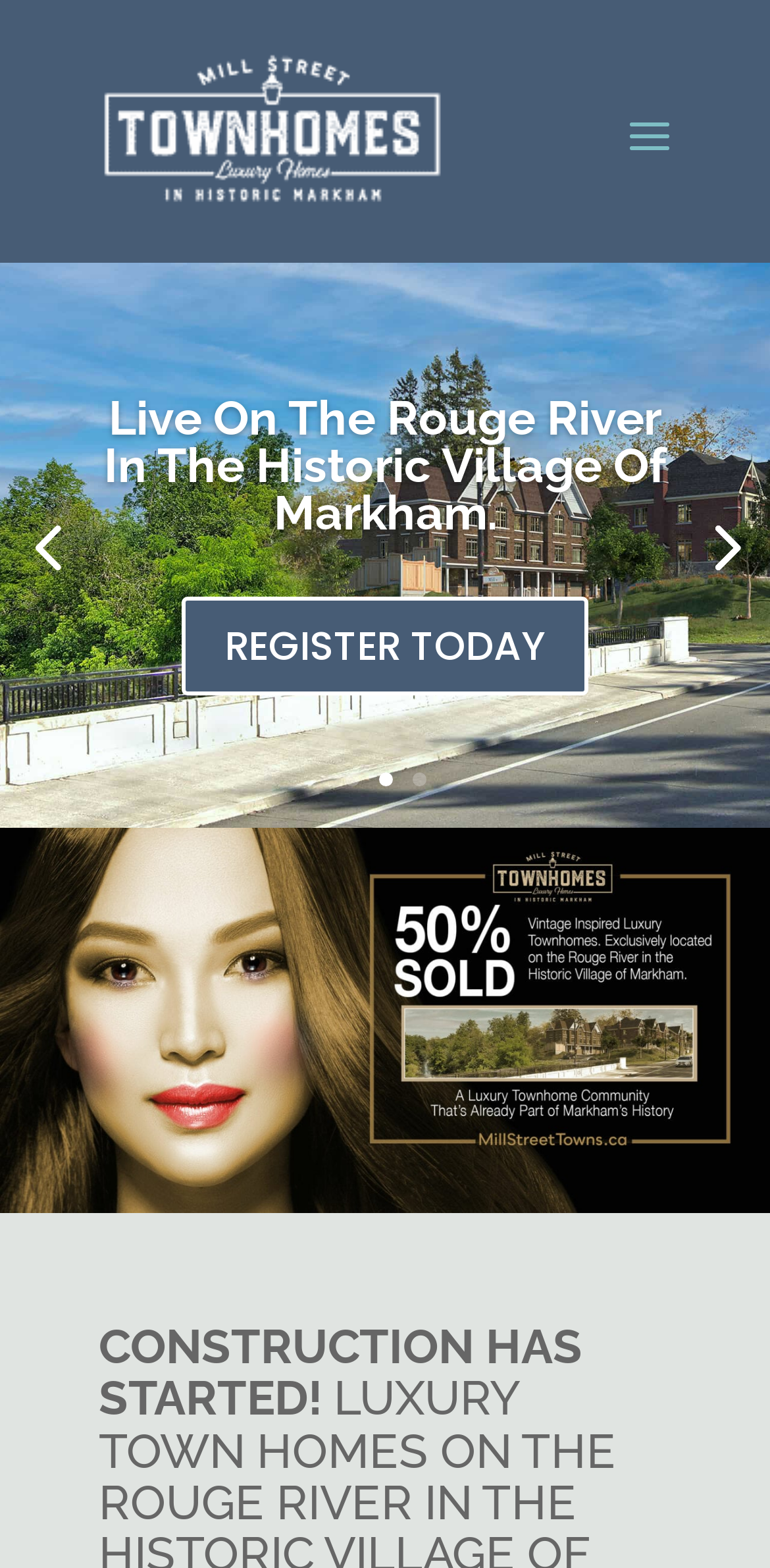What is the location of the community?
Refer to the image and answer the question using a single word or phrase.

Markham